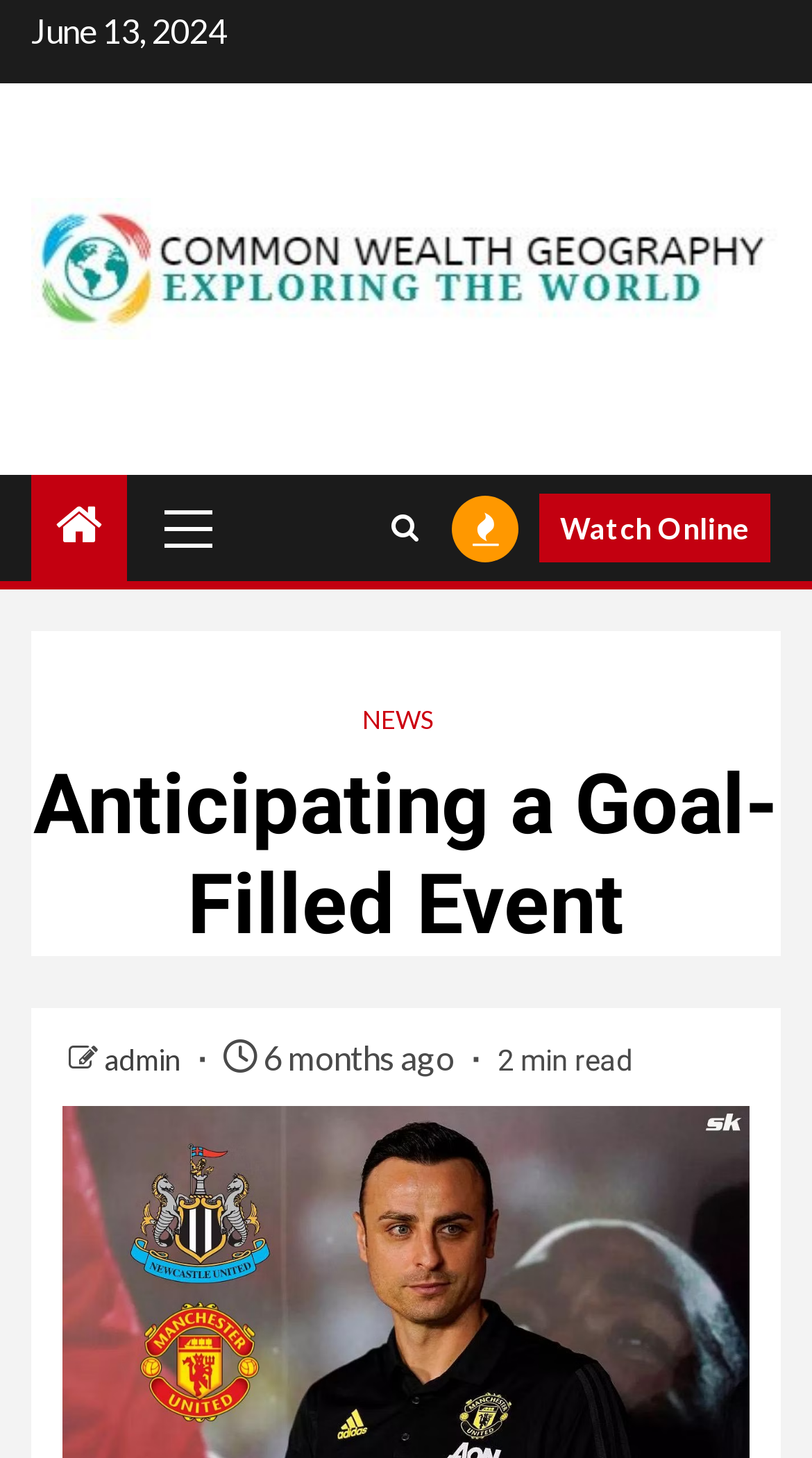Determine the bounding box coordinates of the UI element described below. Use the format (top-left x, top-left y, bottom-right x, bottom-right y) with floating point numbers between 0 and 1: Primary Menu

[0.182, 0.326, 0.285, 0.397]